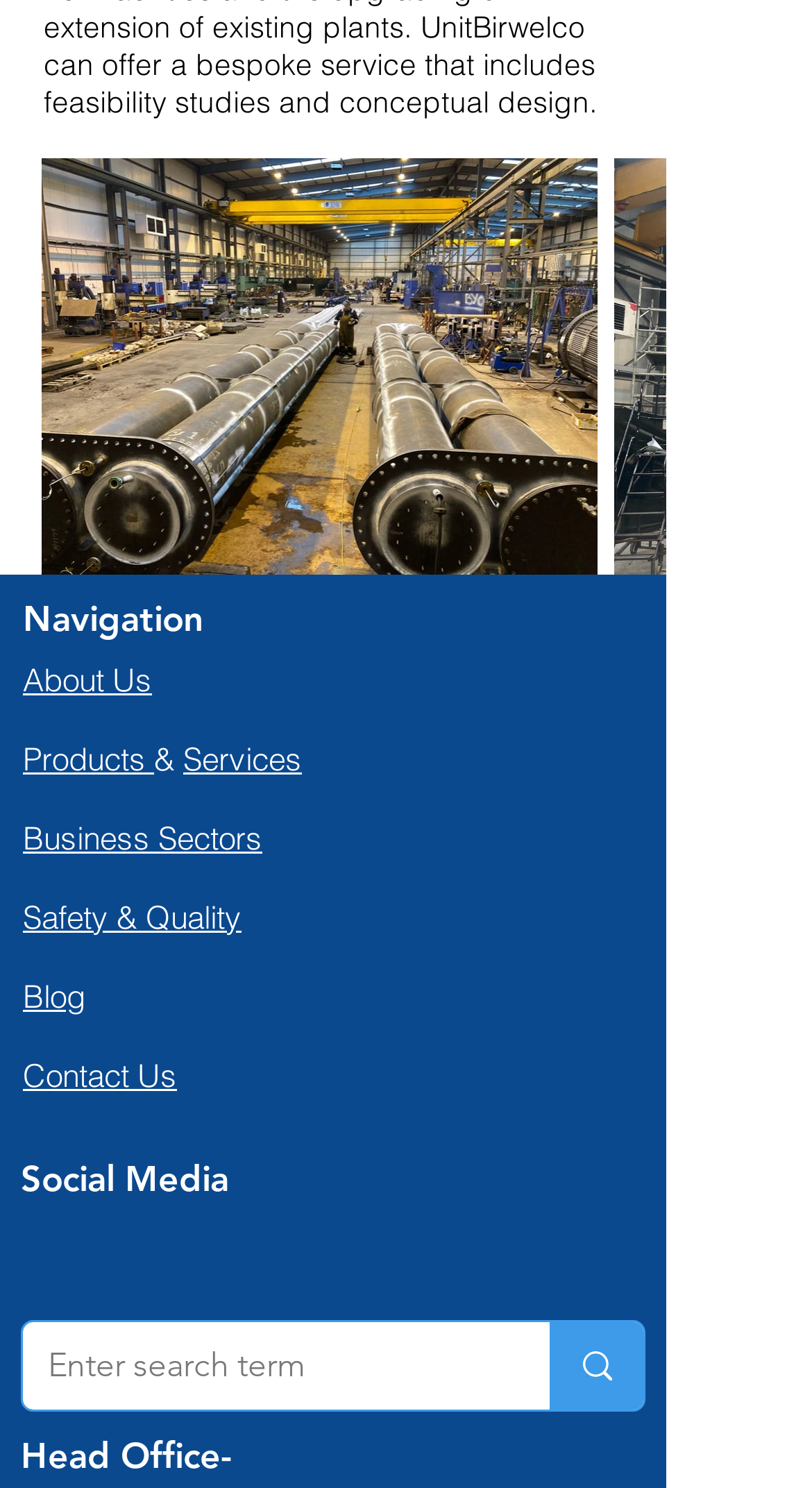Can you determine the bounding box coordinates of the area that needs to be clicked to fulfill the following instruction: "Visit the LinkedIn page"?

[0.026, 0.831, 0.103, 0.873]